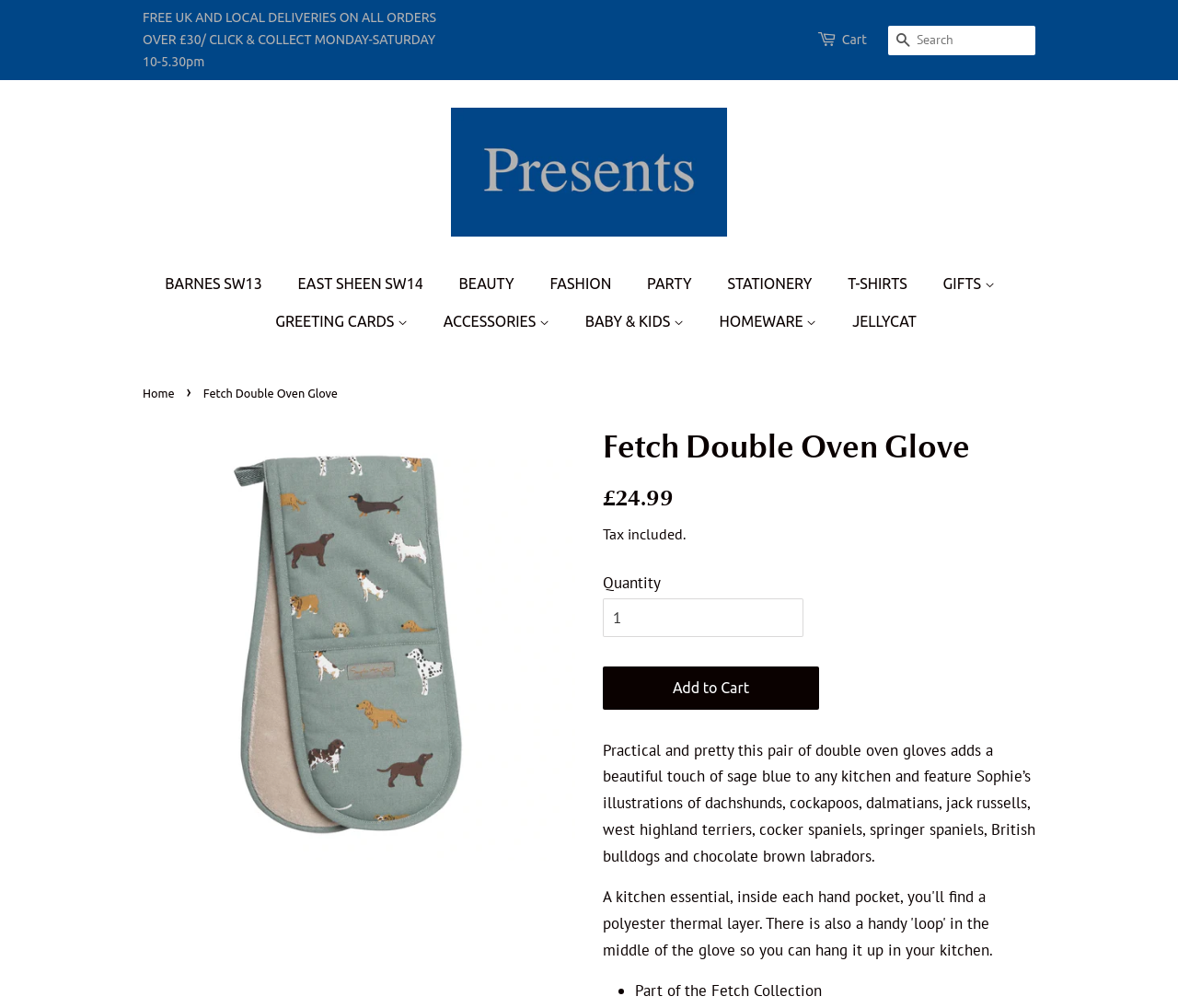Find and specify the bounding box coordinates that correspond to the clickable region for the instruction: "Add to Cart".

[0.512, 0.661, 0.695, 0.704]